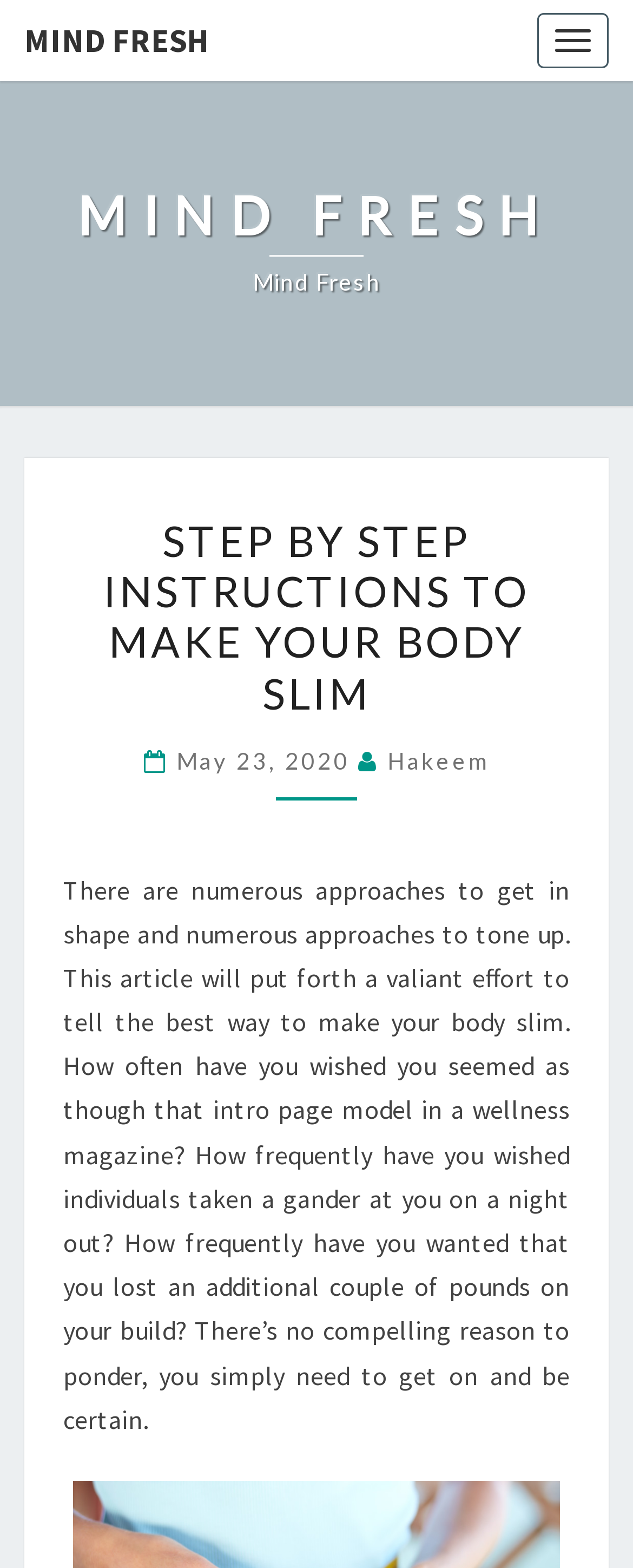Use a single word or phrase to answer the question:
Who is the author of this article?

Hakeem